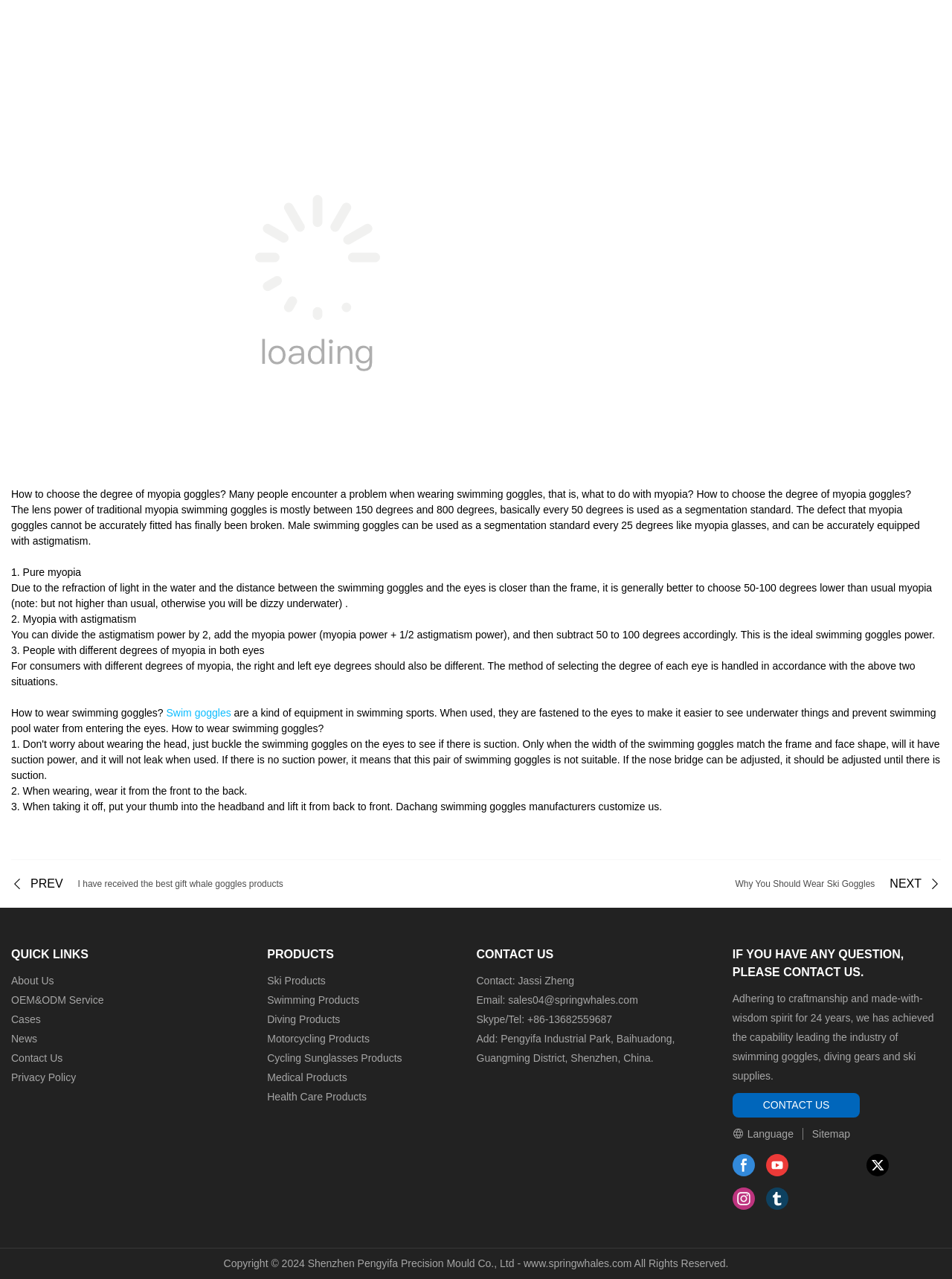Locate the bounding box coordinates of the element that should be clicked to fulfill the instruction: "Click on 'facebook'".

[0.769, 0.902, 0.793, 0.92]